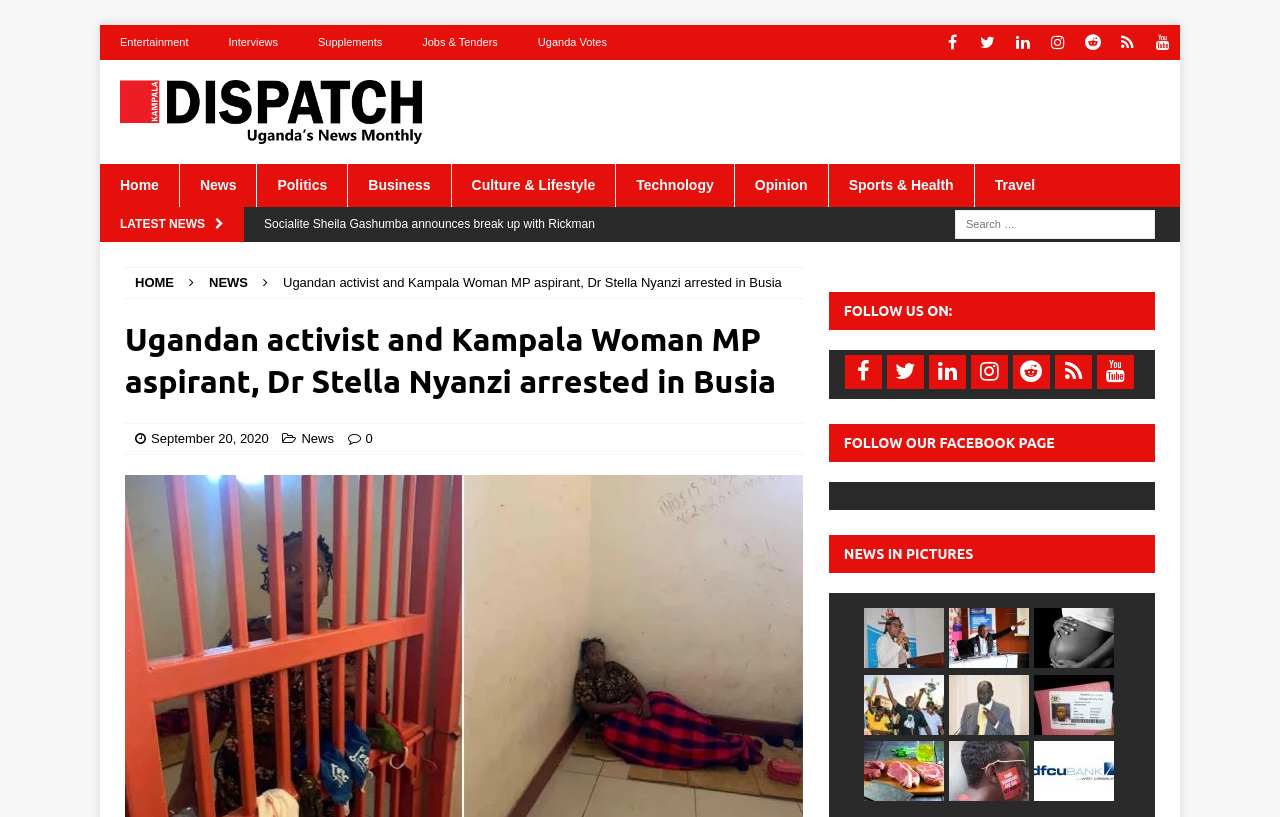Determine the bounding box coordinates of the area to click in order to meet this instruction: "Read the news about Dr. Stella Nyanzi".

[0.221, 0.336, 0.611, 0.354]